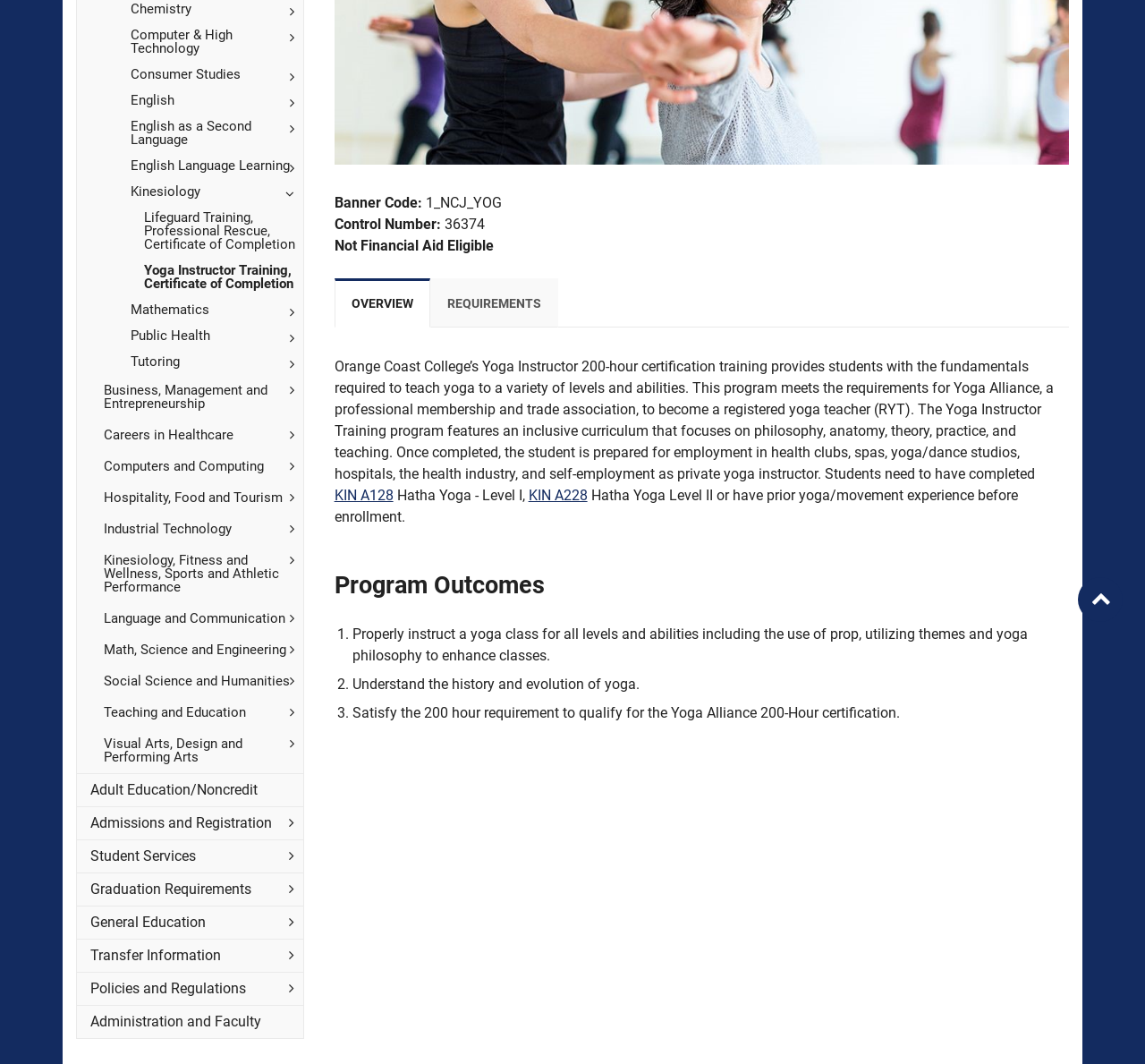From the element description English as a Second Language, predict the bounding box coordinates of the UI element. The coordinates must be specified in the format (top-left x, top-left y, bottom-right x, bottom-right y) and should be within the 0 to 1 range.

[0.114, 0.107, 0.265, 0.144]